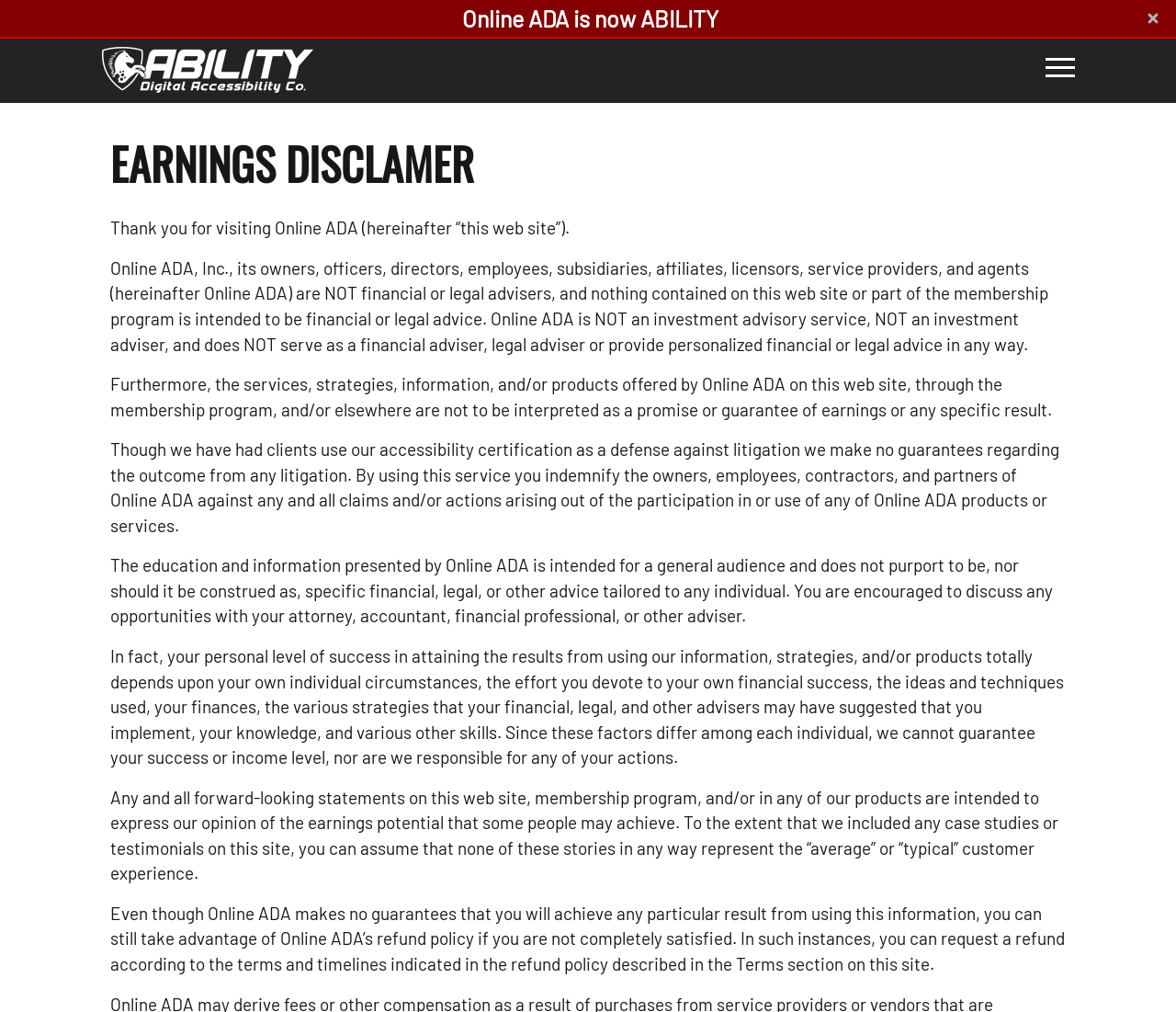Predict the bounding box for the UI component with the following description: "parent_node: Skip header".

[0.086, 0.01, 0.267, 0.055]